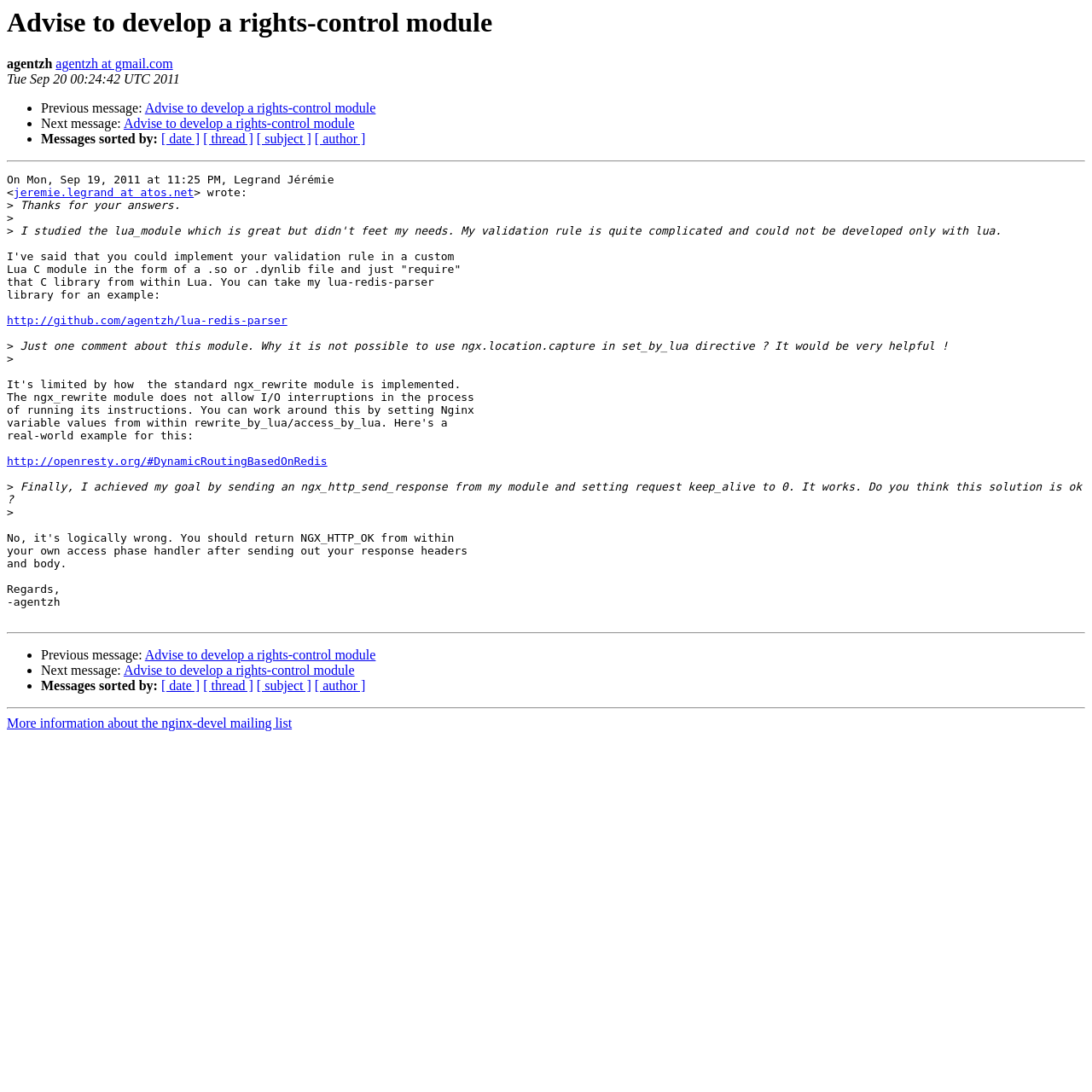Find the bounding box coordinates of the clickable region needed to perform the following instruction: "Sort messages by date". The coordinates should be provided as four float numbers between 0 and 1, i.e., [left, top, right, bottom].

[0.148, 0.121, 0.183, 0.134]